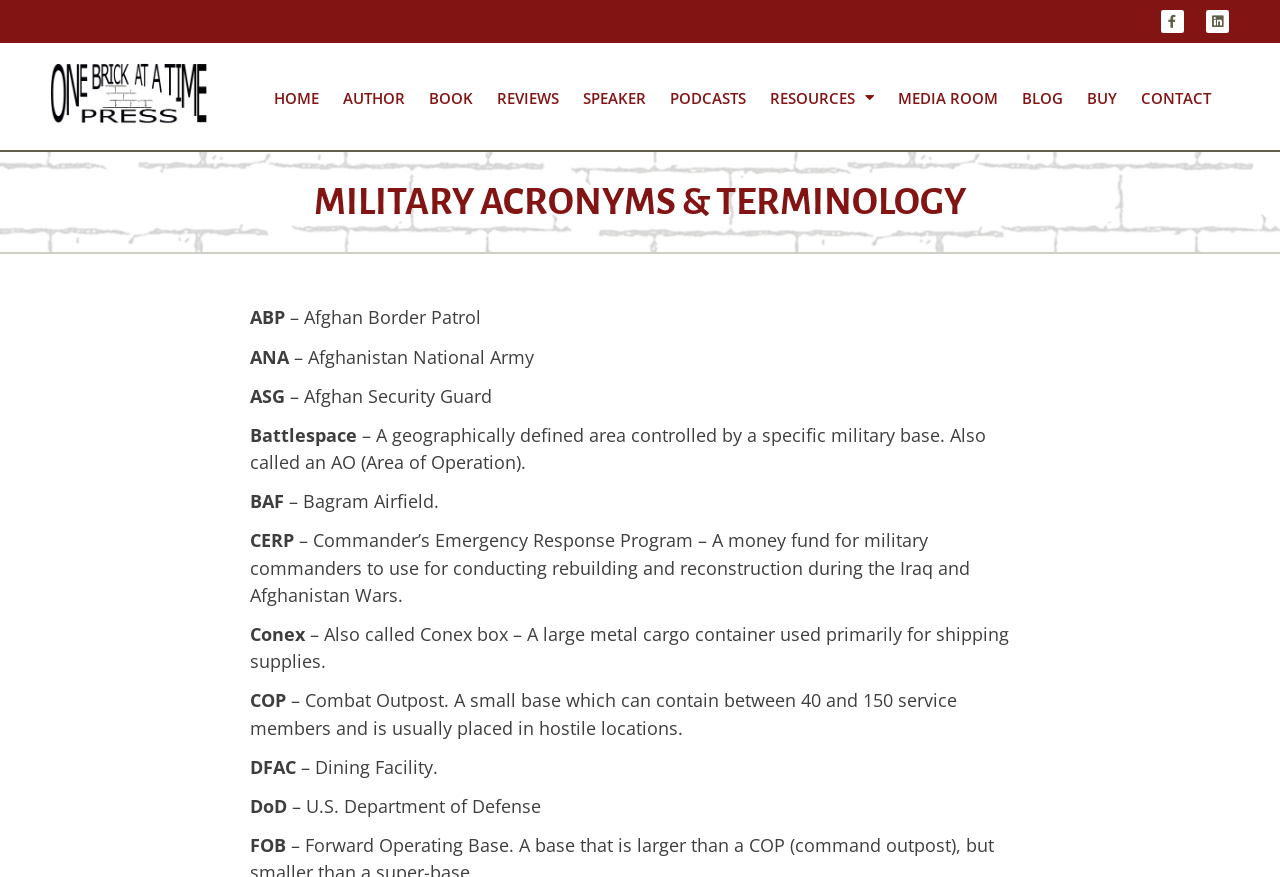Identify the bounding box coordinates necessary to click and complete the given instruction: "Read the MILITARY ACRONYMS & TERMINOLOGY heading".

[0.023, 0.208, 0.977, 0.253]